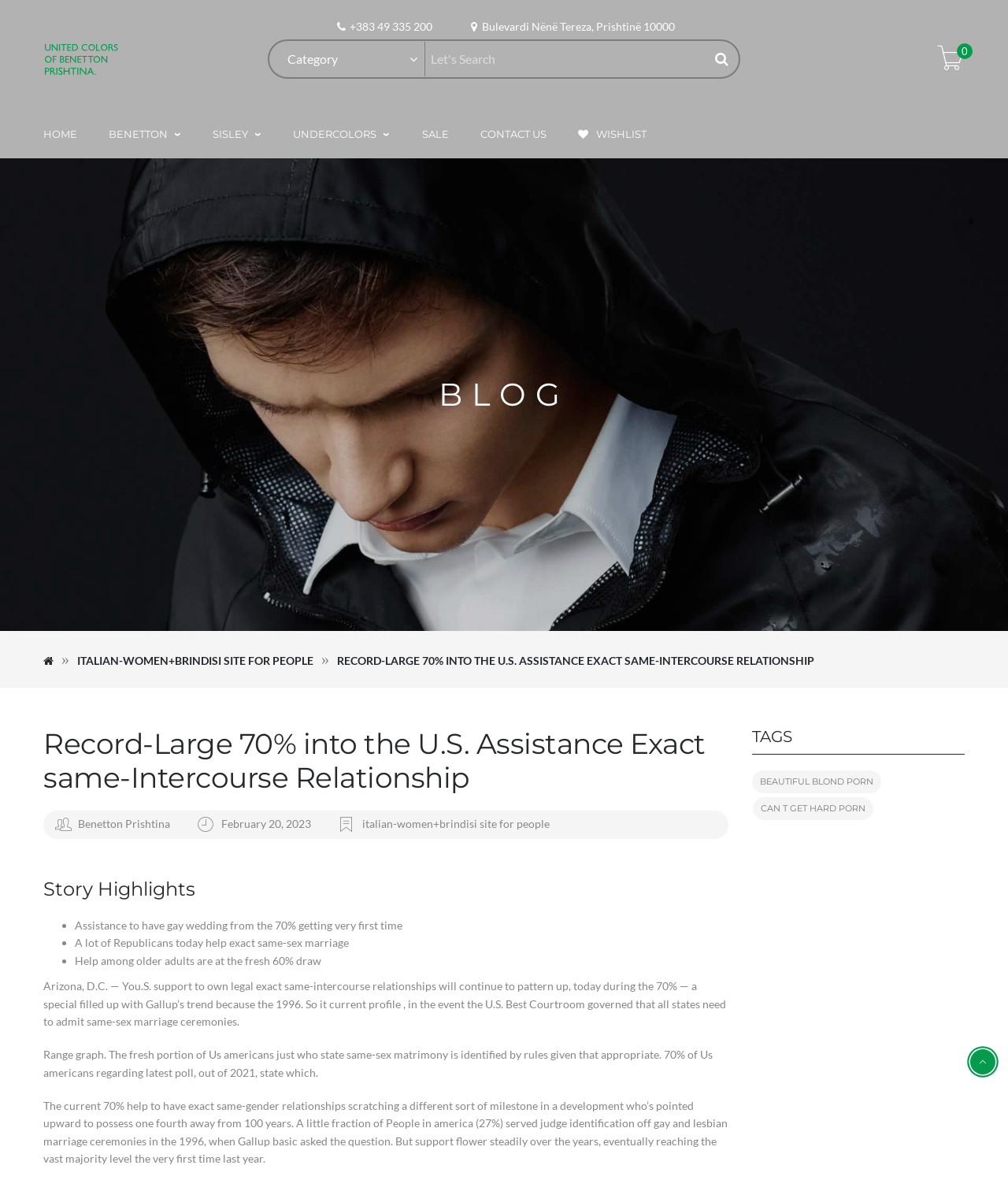Find the coordinates for the bounding box of the element with this description: "can t get hard porn".

[0.747, 0.676, 0.866, 0.695]